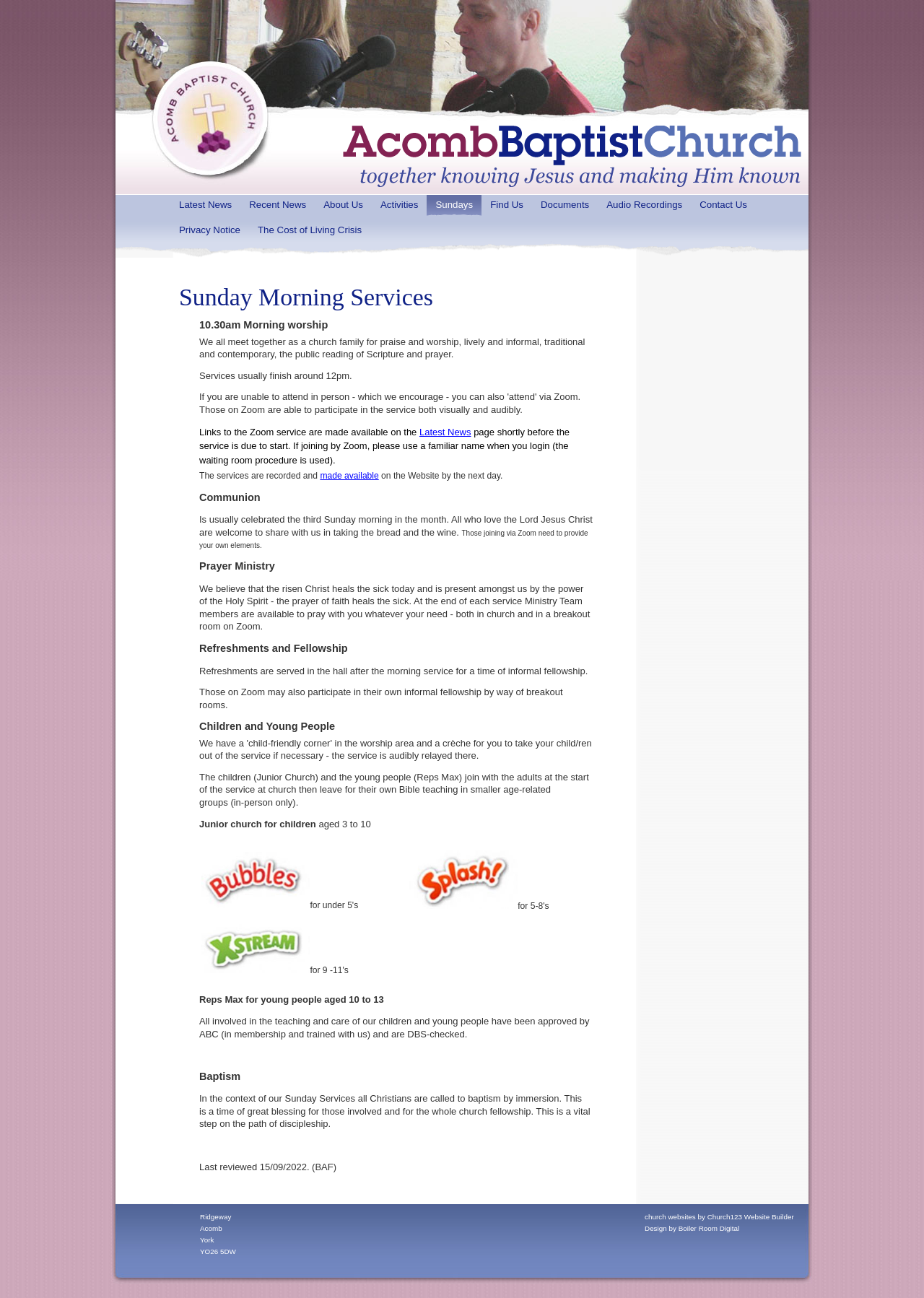Please find the bounding box coordinates of the element's region to be clicked to carry out this instruction: "Click on The Cost of Living Crisis".

[0.279, 0.173, 0.391, 0.182]